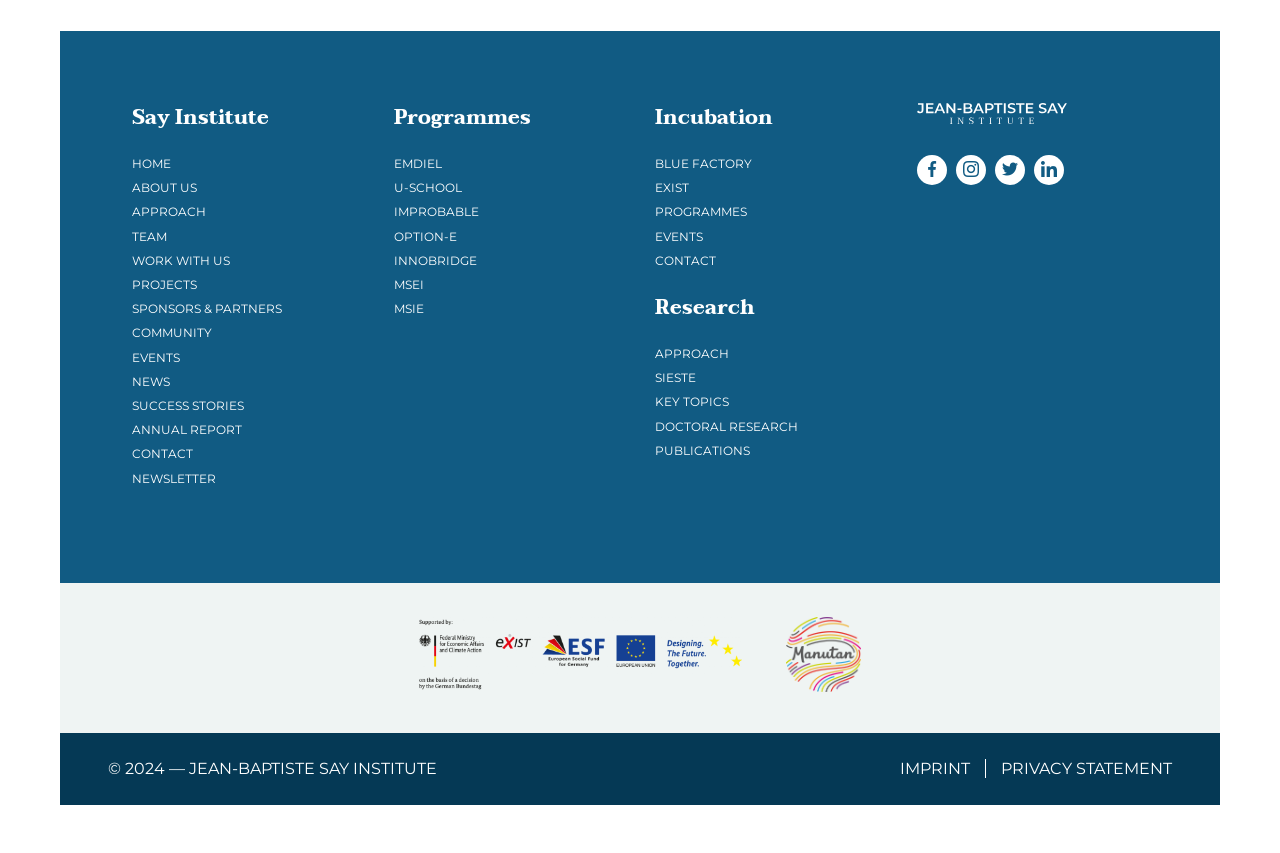Find the bounding box coordinates of the element to click in order to complete the given instruction: "Click the 'About' link."

None